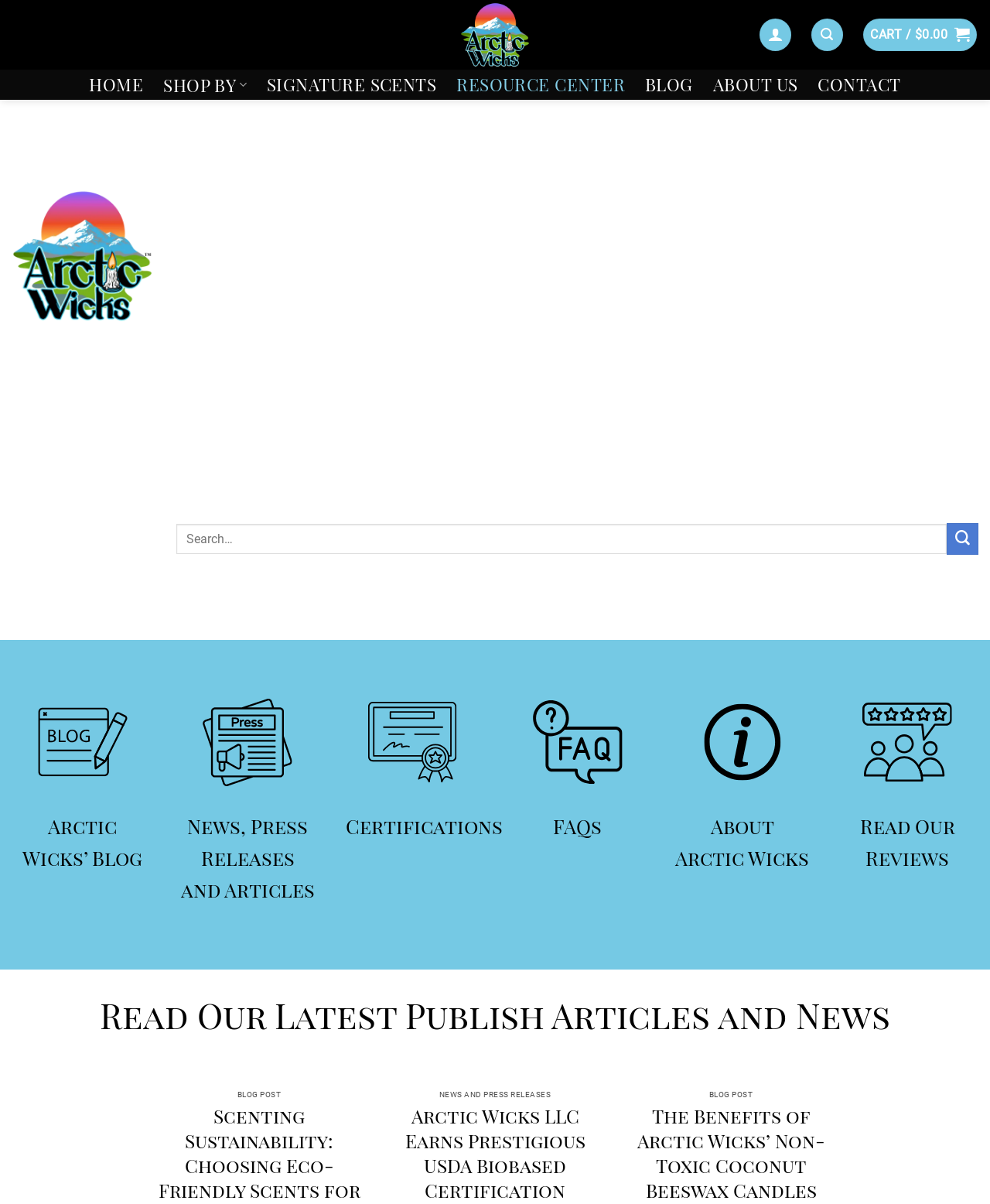Describe all visible elements and their arrangement on the webpage.

The webpage is the Candle Resource Center of Arctic Wicks Candle Company. At the top, there is a navigation menu with links to "HOME", "SHOP BY", "SIGNATURE SCENTS", "RESOURCE CENTER", "BLOG", "ABOUT US", and "CONTACT". Below the navigation menu, there is a logo of Arctic Wicks Candle Company, which is an image of a mountainscape with a sun or moon setting or rising behind the mountain peak, accompanied by the company name written in two lines.

The main content of the webpage is divided into several sections. The first section is a welcome message, which introduces the Candle Resource Center as a destination for comprehensive insights into Arctic Wicks' unique candle and wax melts collection. The message is followed by a brief description of the resources available on the webpage, including expertly curated articles, tips, and guides.

Below the welcome message, there is a search bar where users can search for specific topics. The search bar is accompanied by a submit button.

The next section is a collection of links to various resources, including Arctic Wicks' blog, news and press releases, certifications, FAQs, about Arctic Wicks, and read our reviews. Each link is accompanied by an image and a heading that describes the content of the link.

The final section of the webpage is a list of recent blog posts and news articles, including "Arctic Wicks LLC Earns Prestigious USDA Biobased Certification" and "The Benefits of Arctic Wicks’ Non-Toxic Coconut Beeswax Candles". Each article is accompanied by a link to read more.